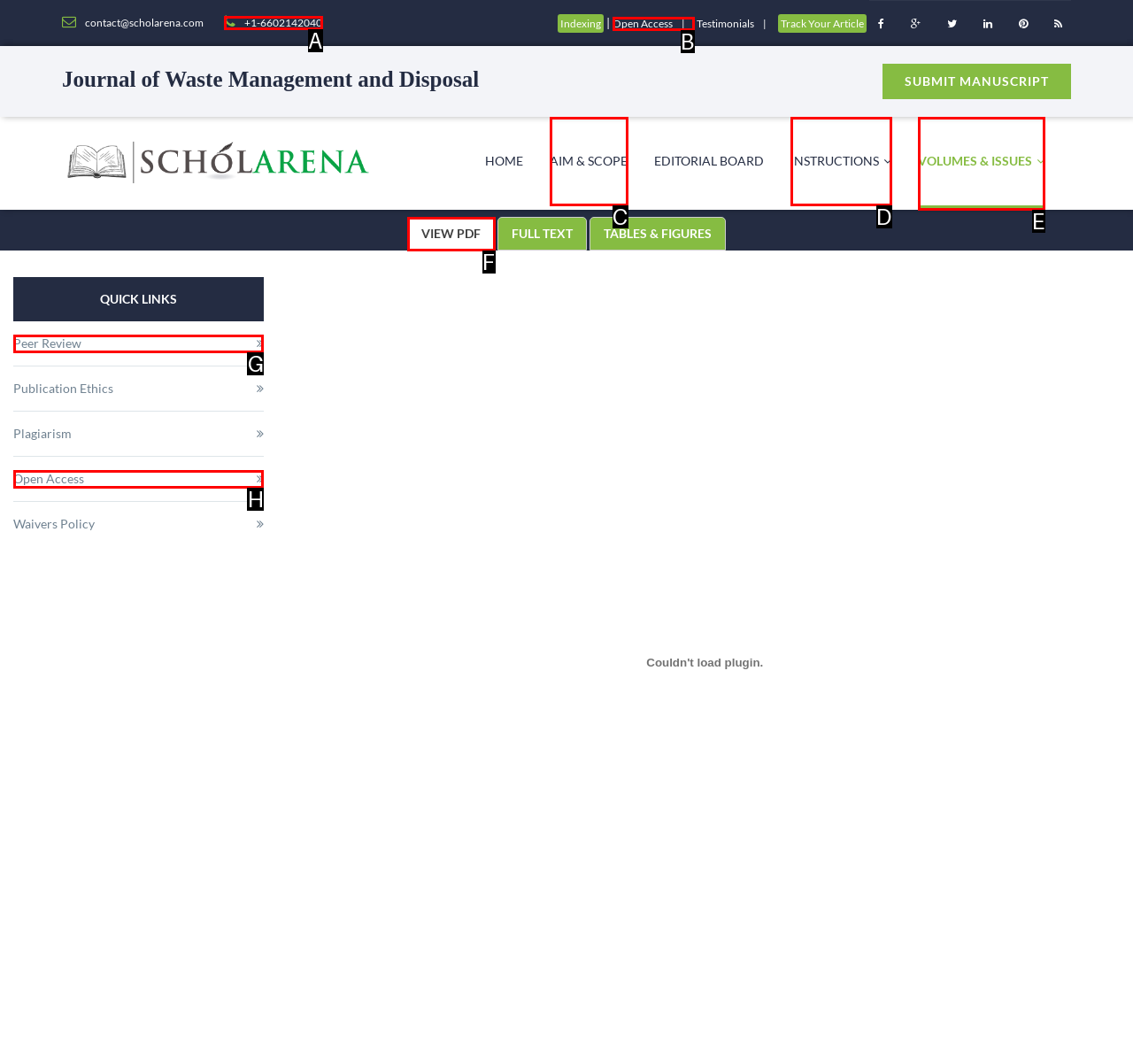Identify the letter of the UI element that corresponds to: Volumes & Issues
Respond with the letter of the option directly.

E